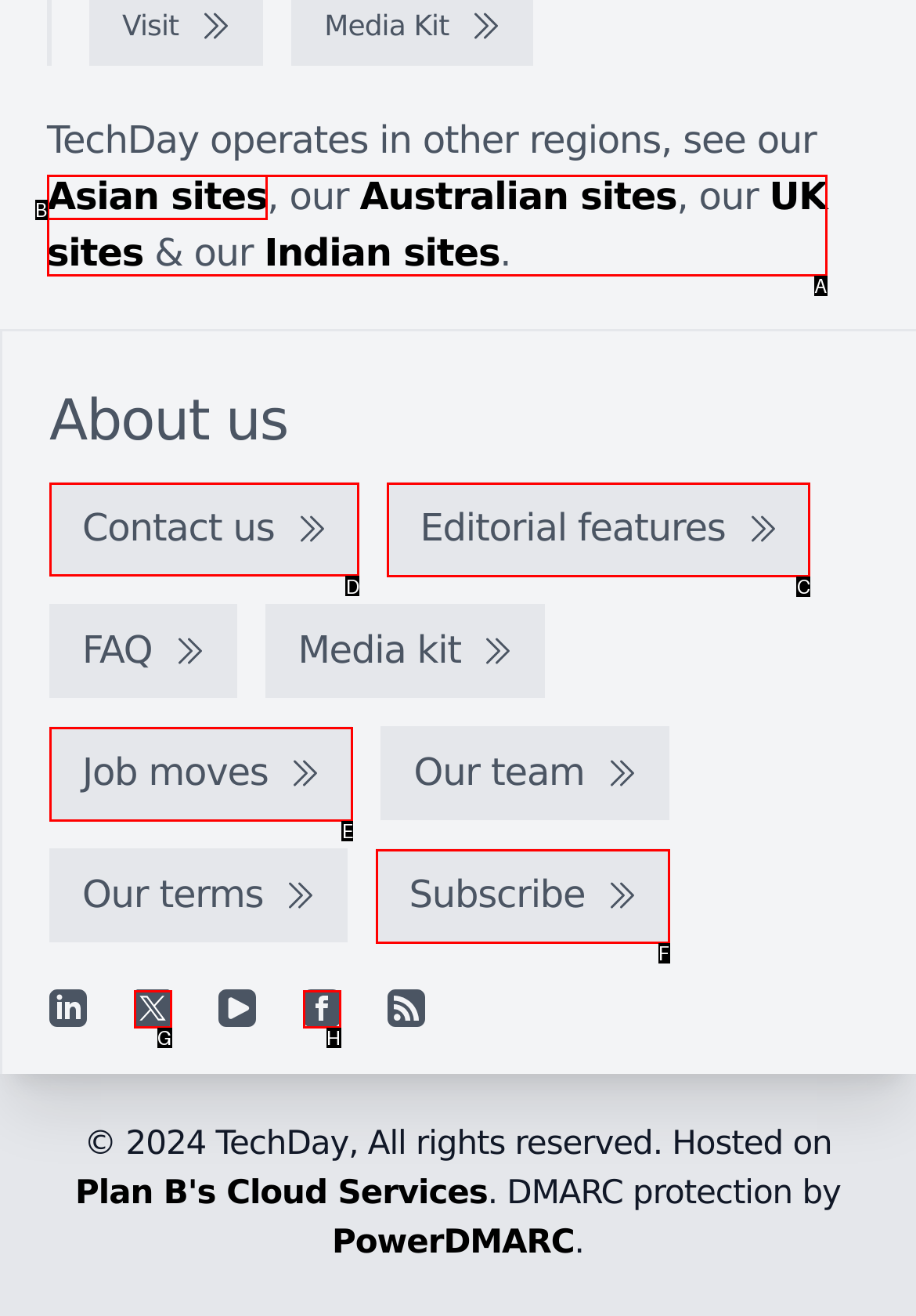Which HTML element should be clicked to complete the task: Contact us? Answer with the letter of the corresponding option.

D